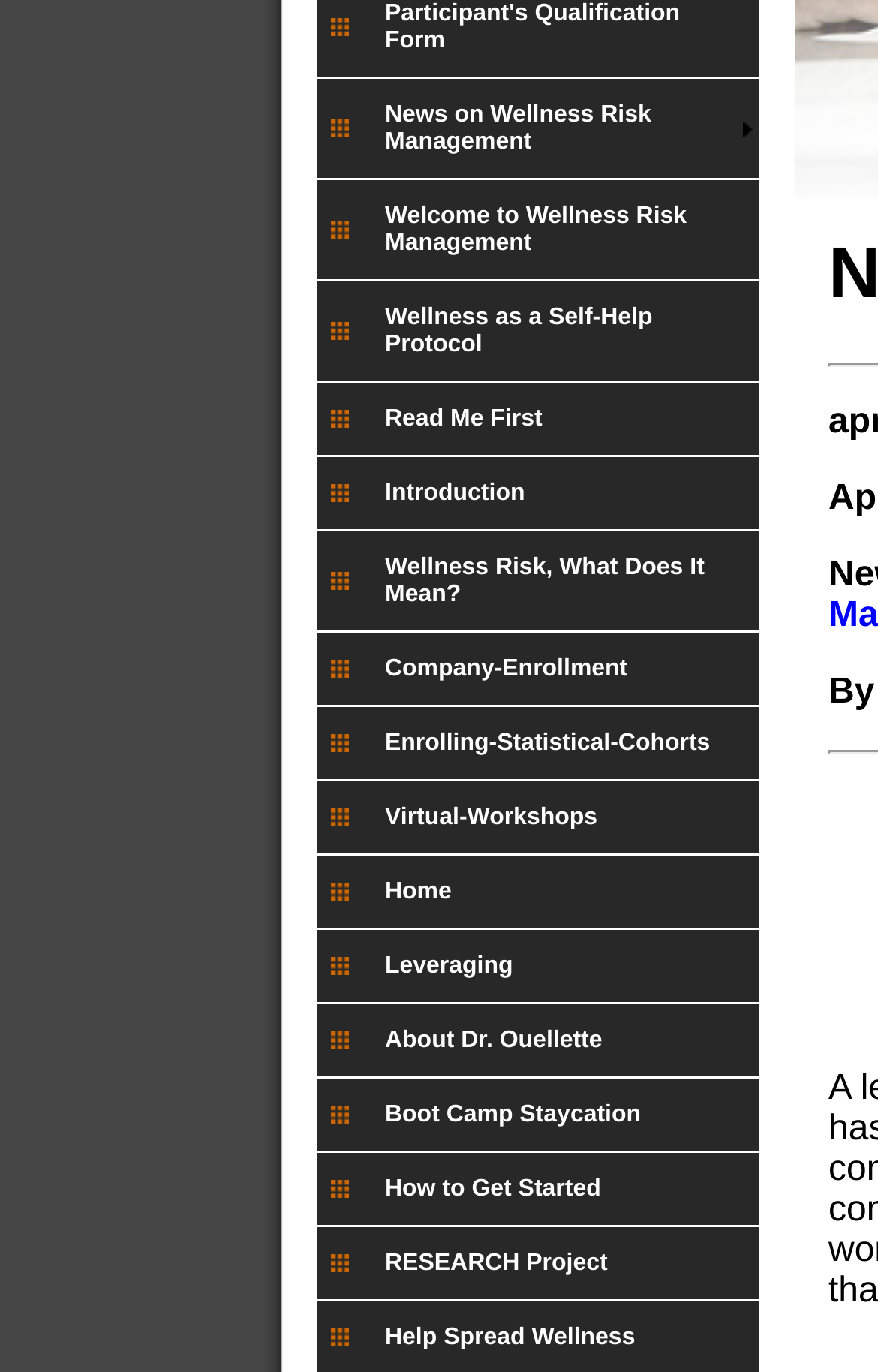Based on the provided description, "Participant's Qualification Form", find the bounding box of the corresponding UI element in the screenshot.

[0.438, 0.0, 0.838, 0.039]